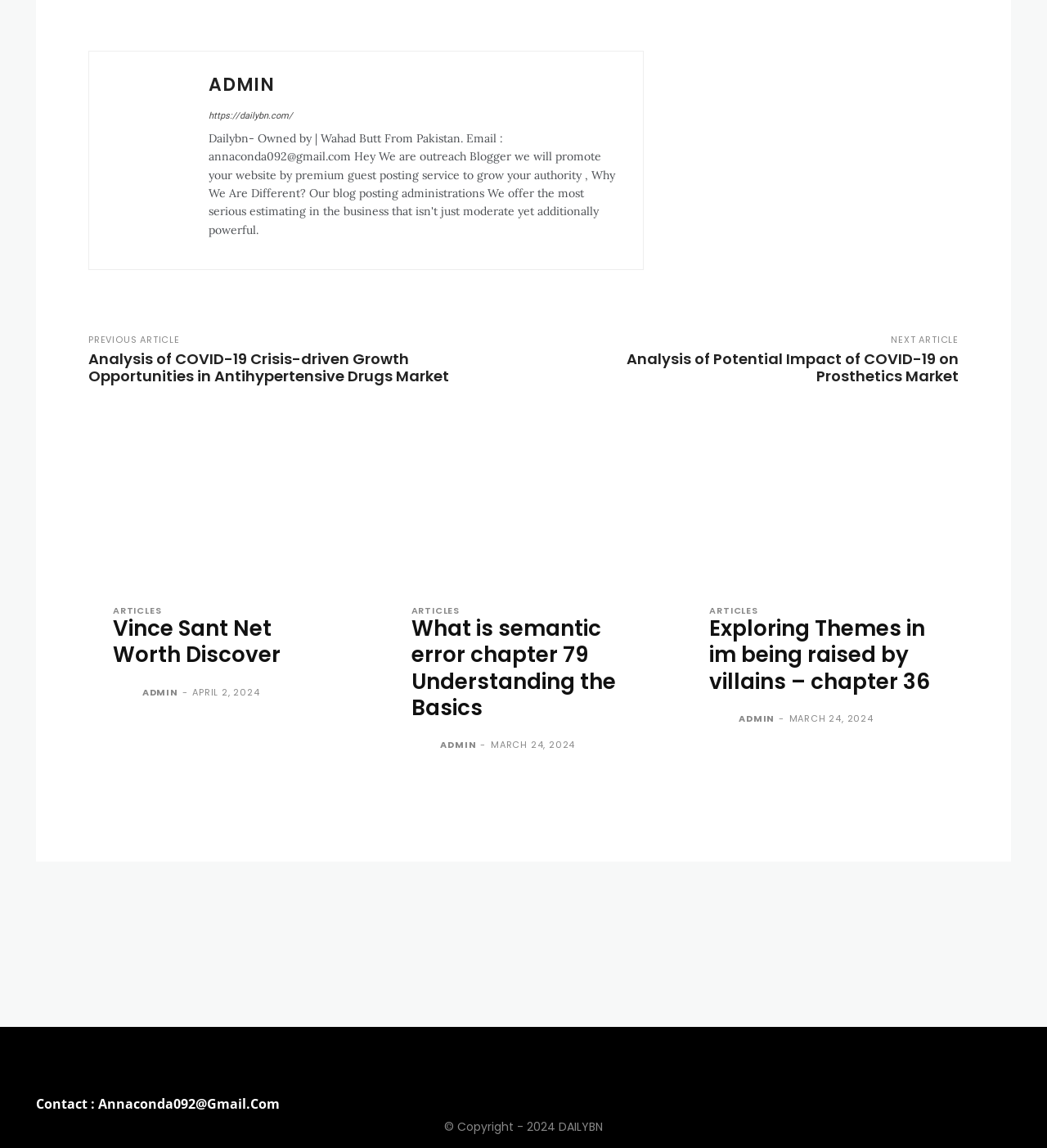Use a single word or phrase to answer the question:
How many articles are on this webpage?

6